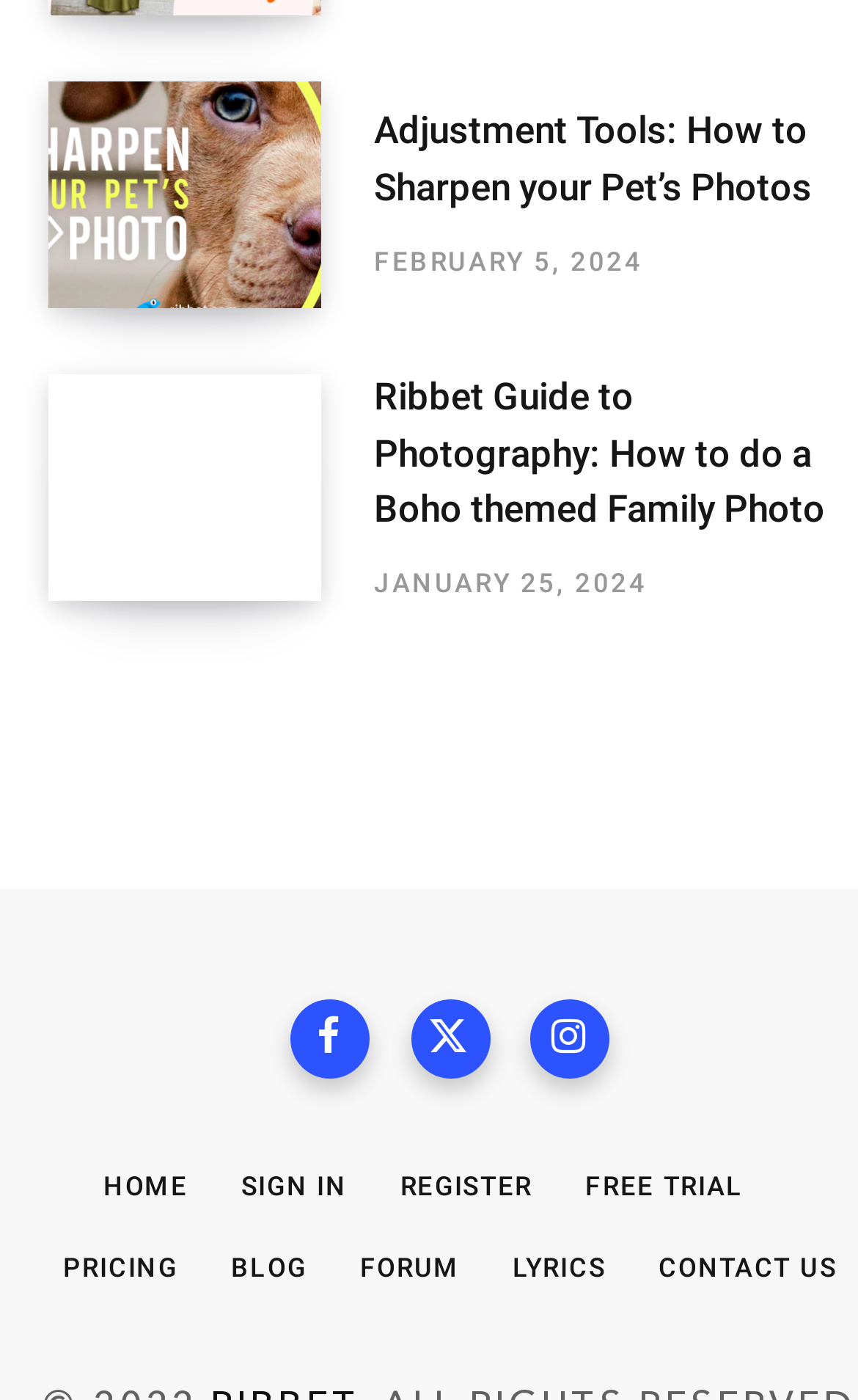Locate the bounding box coordinates of the area you need to click to fulfill this instruction: 'View the blog post from February 5, 2024'. The coordinates must be in the form of four float numbers ranging from 0 to 1: [left, top, right, bottom].

[0.436, 0.176, 0.749, 0.198]